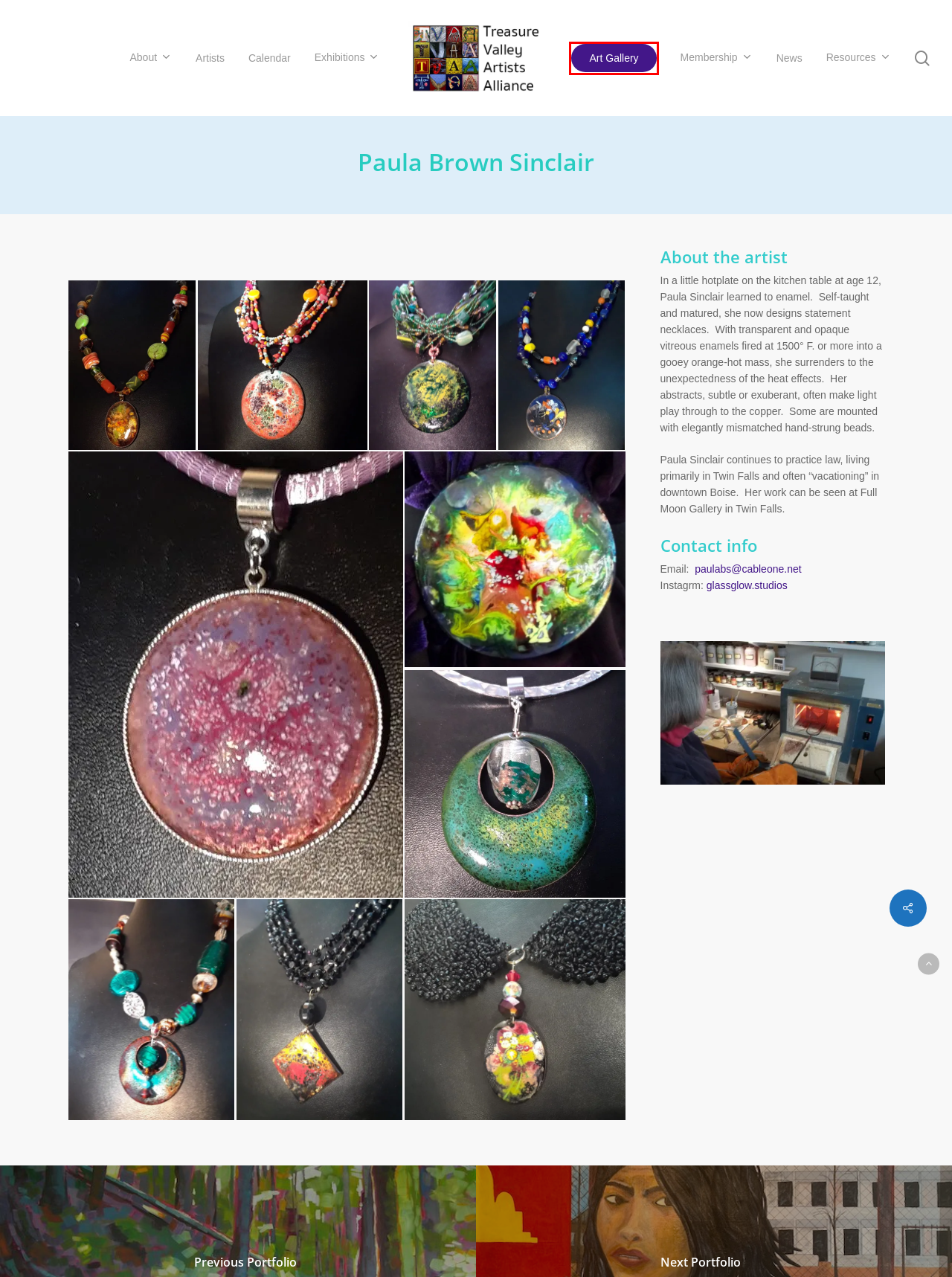You’re provided with a screenshot of a webpage that has a red bounding box around an element. Choose the best matching webpage description for the new page after clicking the element in the red box. The options are:
A. Treasure Valley Artists Alliance: Supporting artists in Boise, Meridian, Eagle, Nampa, and beyond!
B. Treasure Valley Artists Alliance: All Media
C. Treasure Valley Artists Alliance: Newsletters
D. Events from April 23 – August 31 – Treasure Valley Artists Alliance
E. Treasure Valley Artists Alliance: About TVAA
F. Treasure Valley Artists Alliance: Exhibitions
G. Treasure Valley Artists Alliance: Mary J McInnis
H. Treasure Valley Artists Alliance: Artists

B